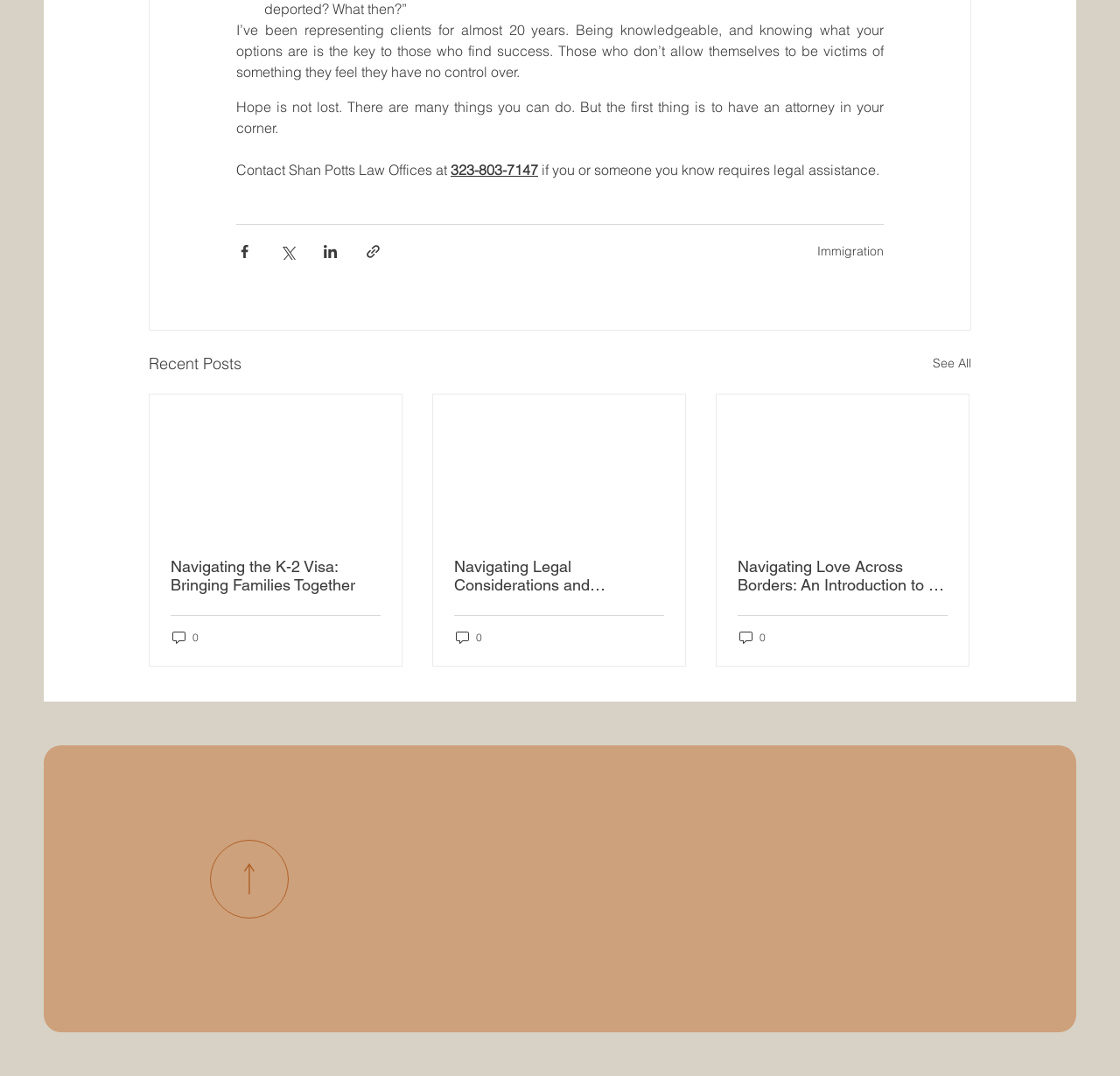Pinpoint the bounding box coordinates of the element to be clicked to execute the instruction: "Read about Immigration".

[0.73, 0.226, 0.789, 0.24]